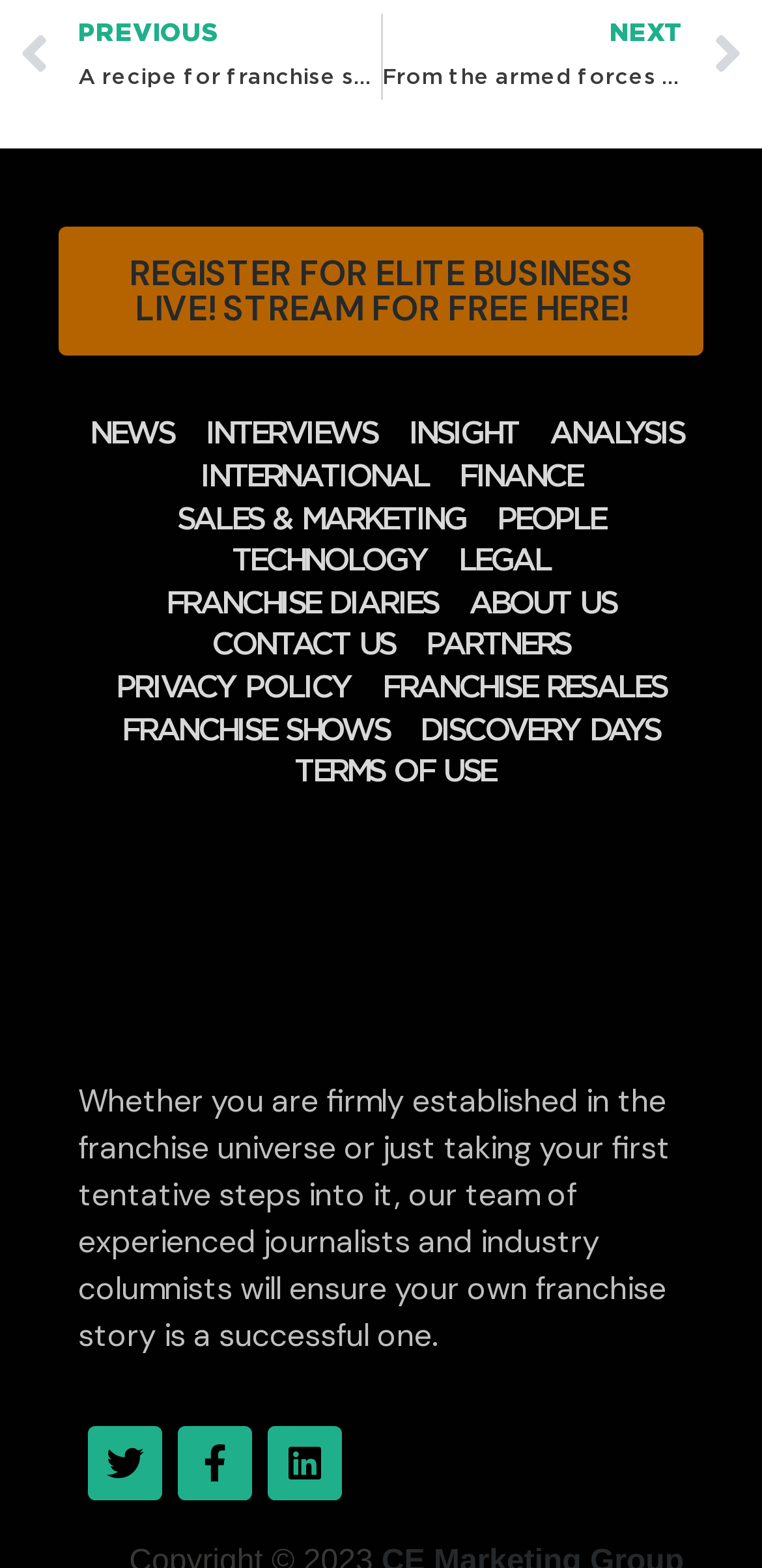Predict the bounding box coordinates of the area that should be clicked to accomplish the following instruction: "Click on the 'REGISTER FOR ELITE BUSINESS LIVE! STREAM FOR FREE HERE!' link". The bounding box coordinates should consist of four float numbers between 0 and 1, i.e., [left, top, right, bottom].

[0.077, 0.145, 0.923, 0.227]